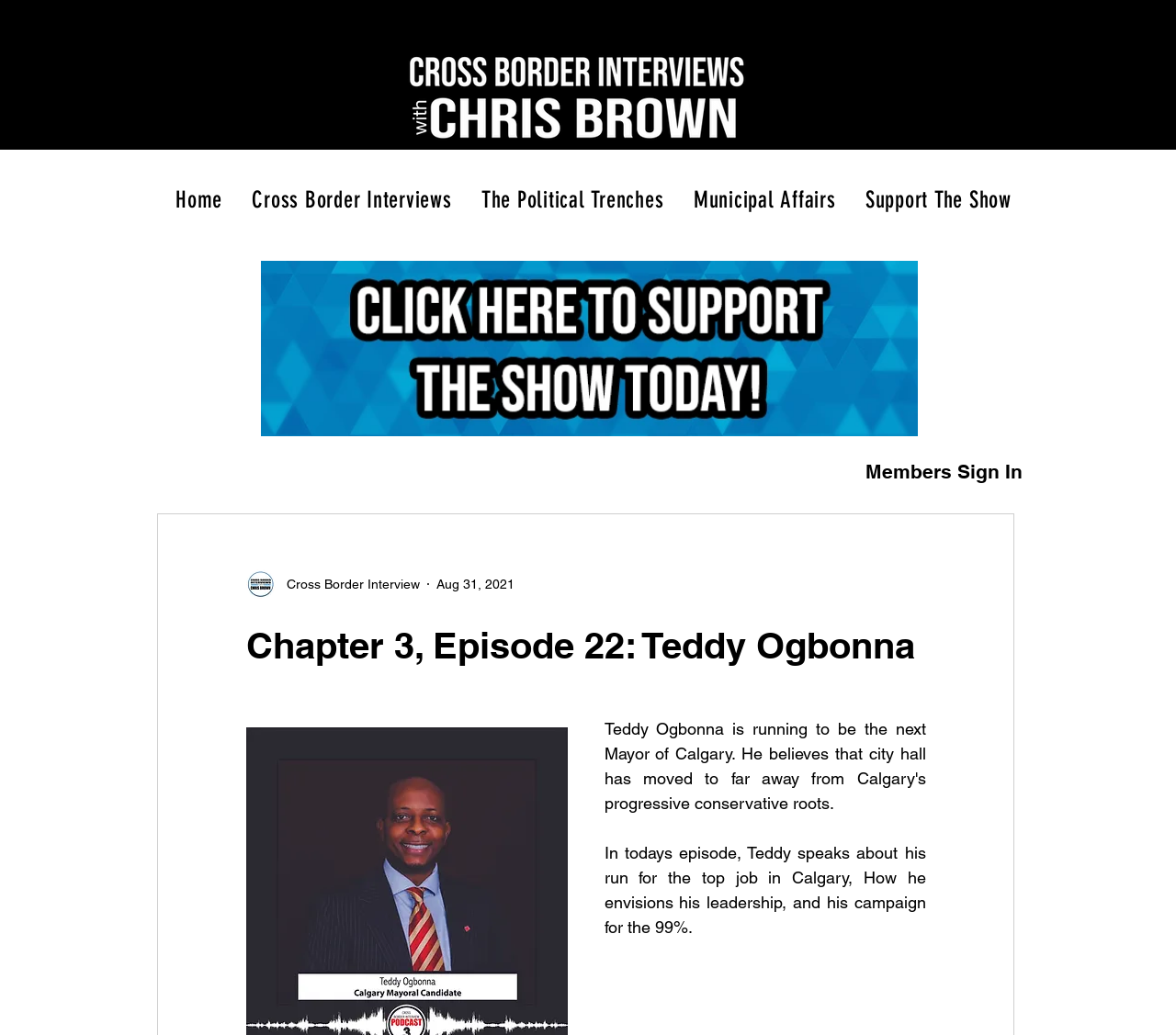What is the date of the episode?
Can you provide an in-depth and detailed response to the question?

The date of the episode can be found in the generic element 'Aug 31, 2021'. This element is located below the writer's picture and Cross Border Interview link.